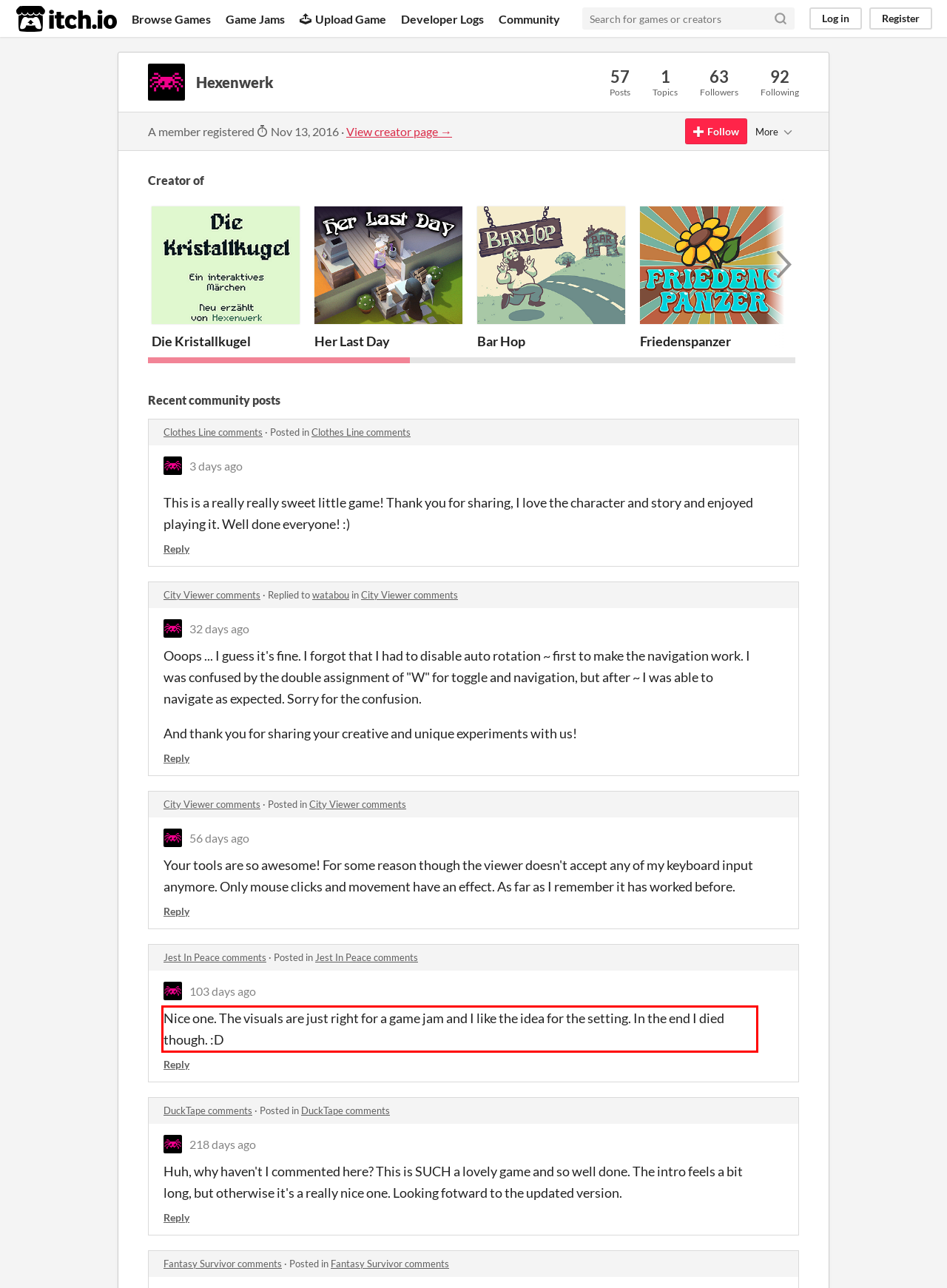Look at the screenshot of the webpage, locate the red rectangle bounding box, and generate the text content that it contains.

Nice one. The visuals are just right for a game jam and I like the idea for the setting. In the end I died though. :D